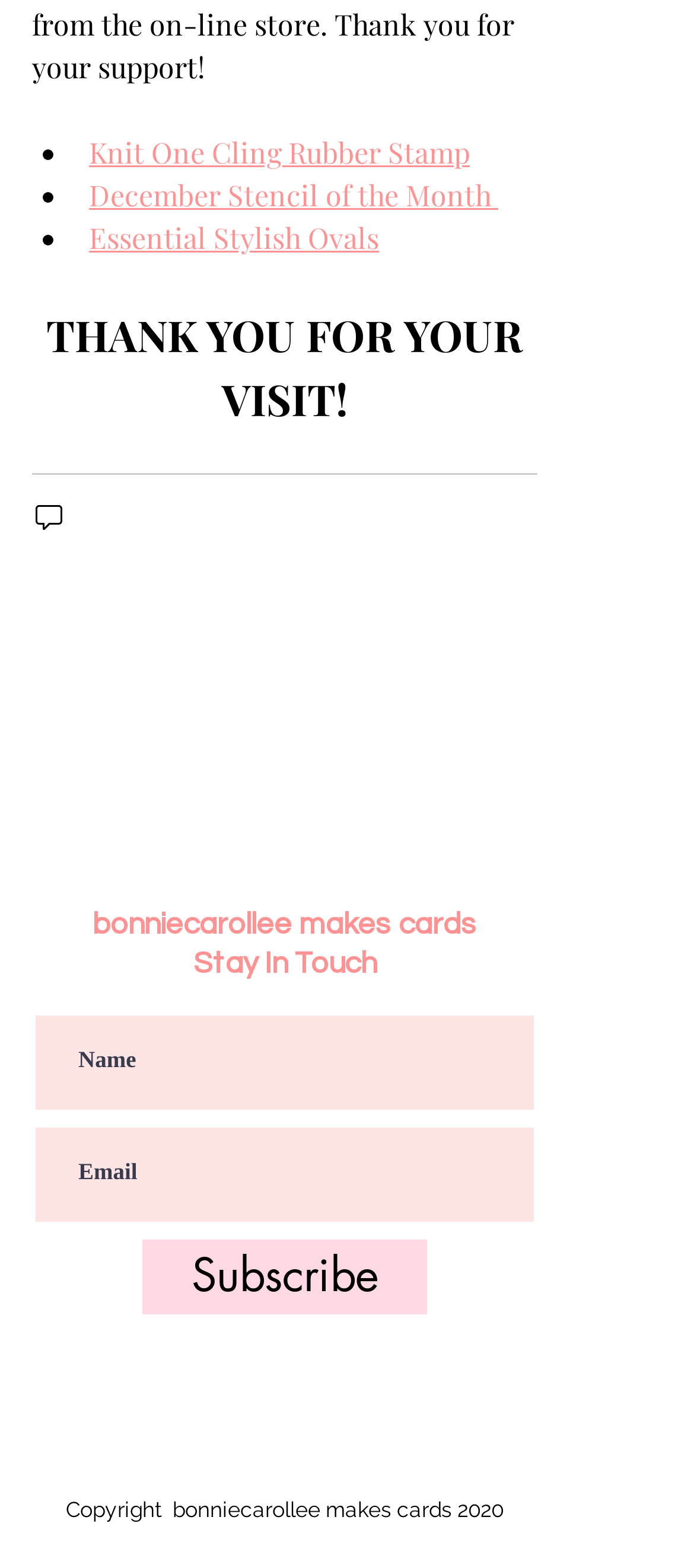Provide a short answer to the following question with just one word or phrase: What is the purpose of the textbox with the label 'Email'?

To input email address